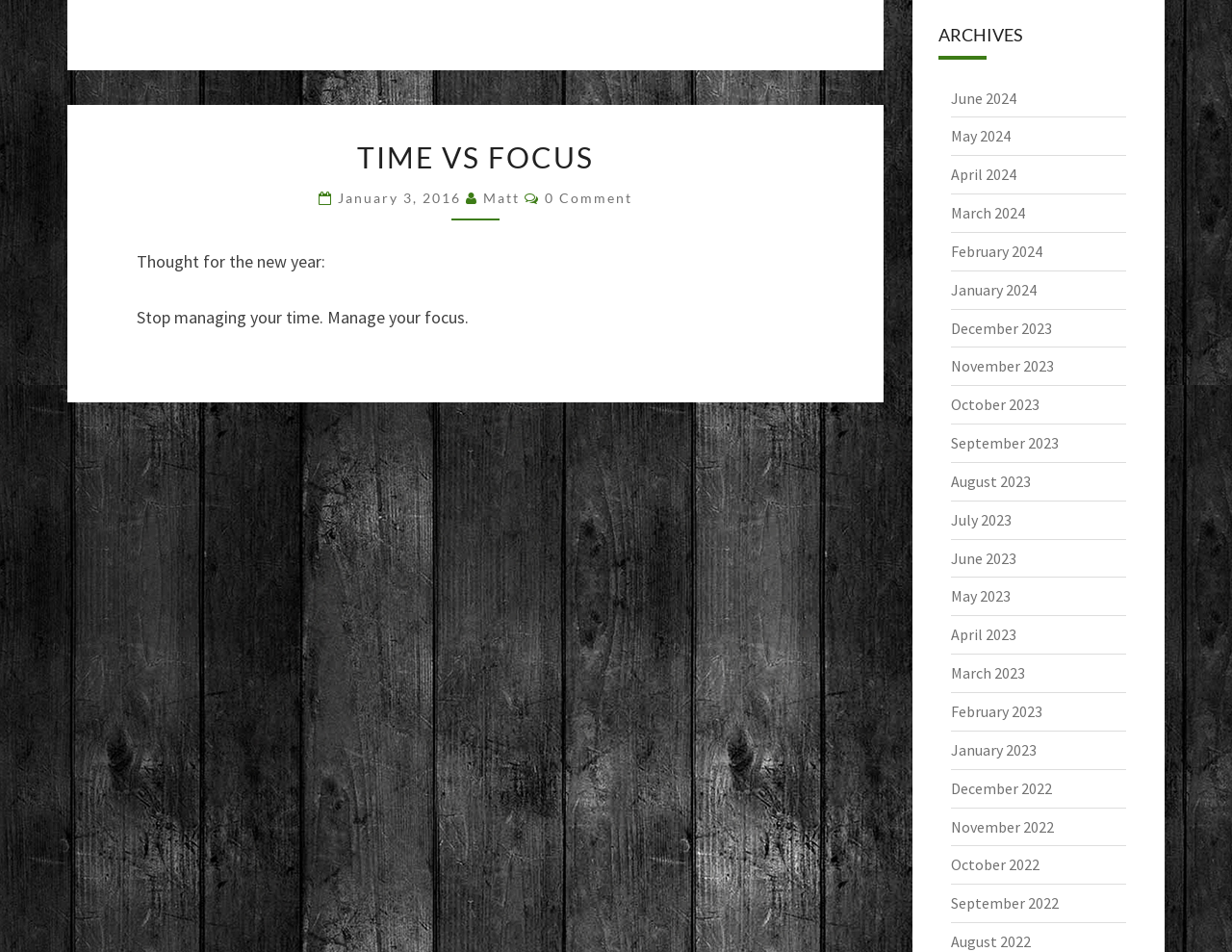How many comments does the article have?
Using the image as a reference, answer the question with a short word or phrase.

0